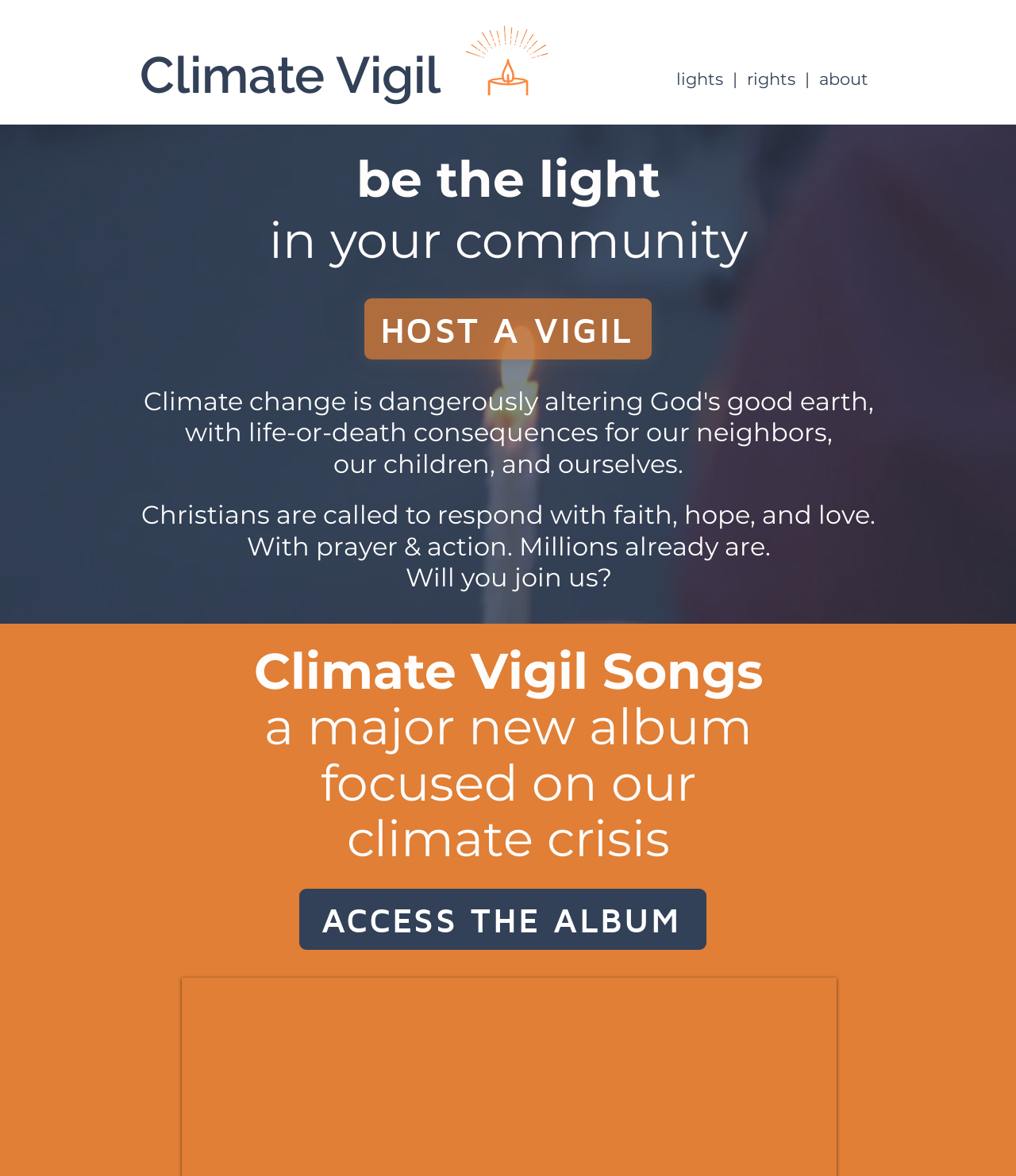Give a one-word or short phrase answer to this question: 
What is the action encouraged by the webpage?

Join and pray